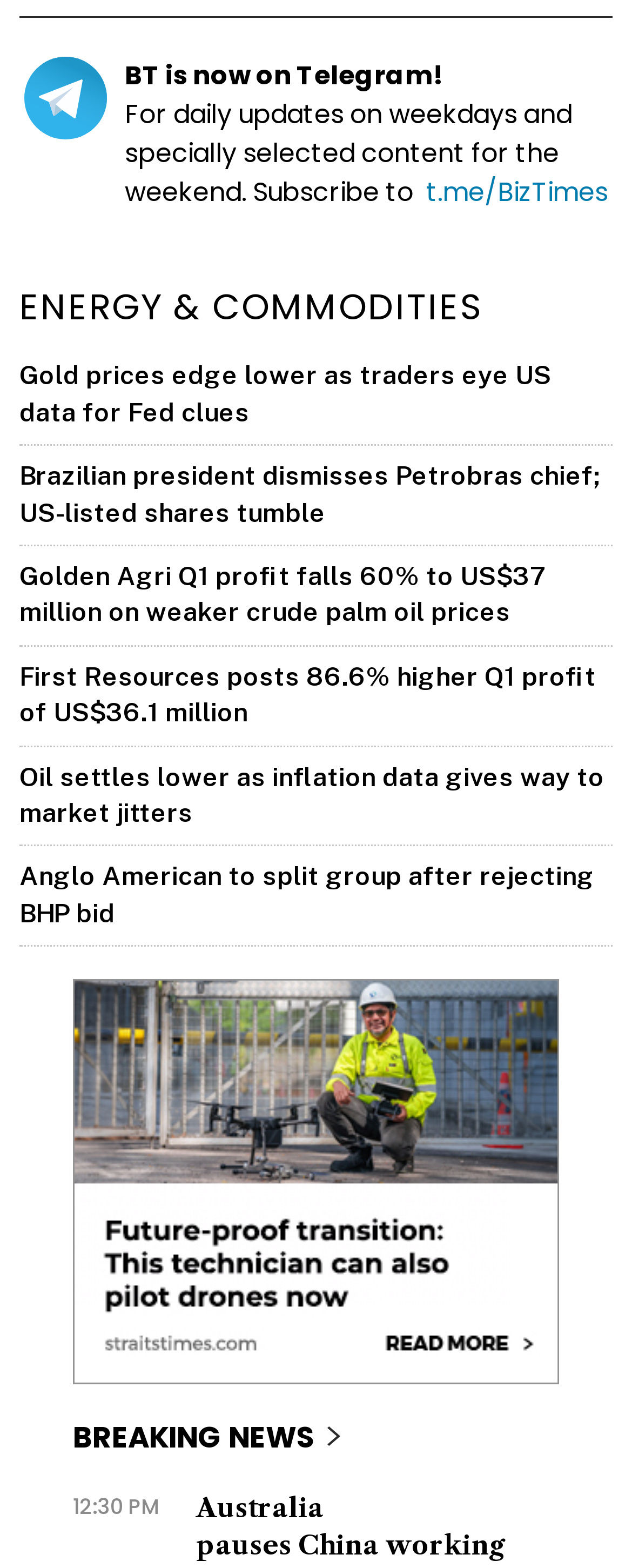Specify the bounding box coordinates of the area to click in order to execute this command: 'Read article about Gold prices'. The coordinates should consist of four float numbers ranging from 0 to 1, and should be formatted as [left, top, right, bottom].

[0.031, 0.23, 0.872, 0.273]